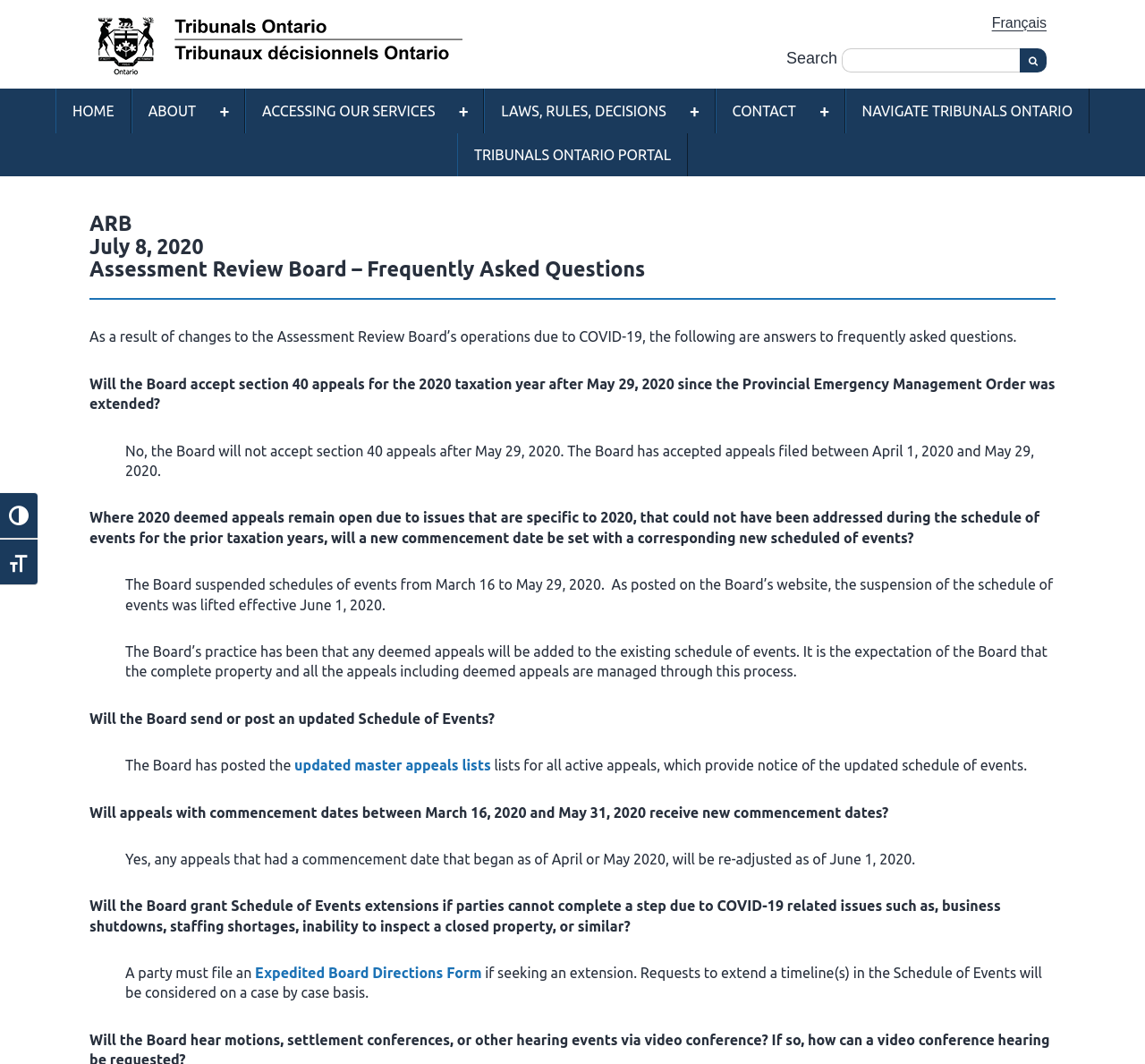Identify the bounding box coordinates of the HTML element based on this description: "Français".

[0.866, 0.014, 0.914, 0.028]